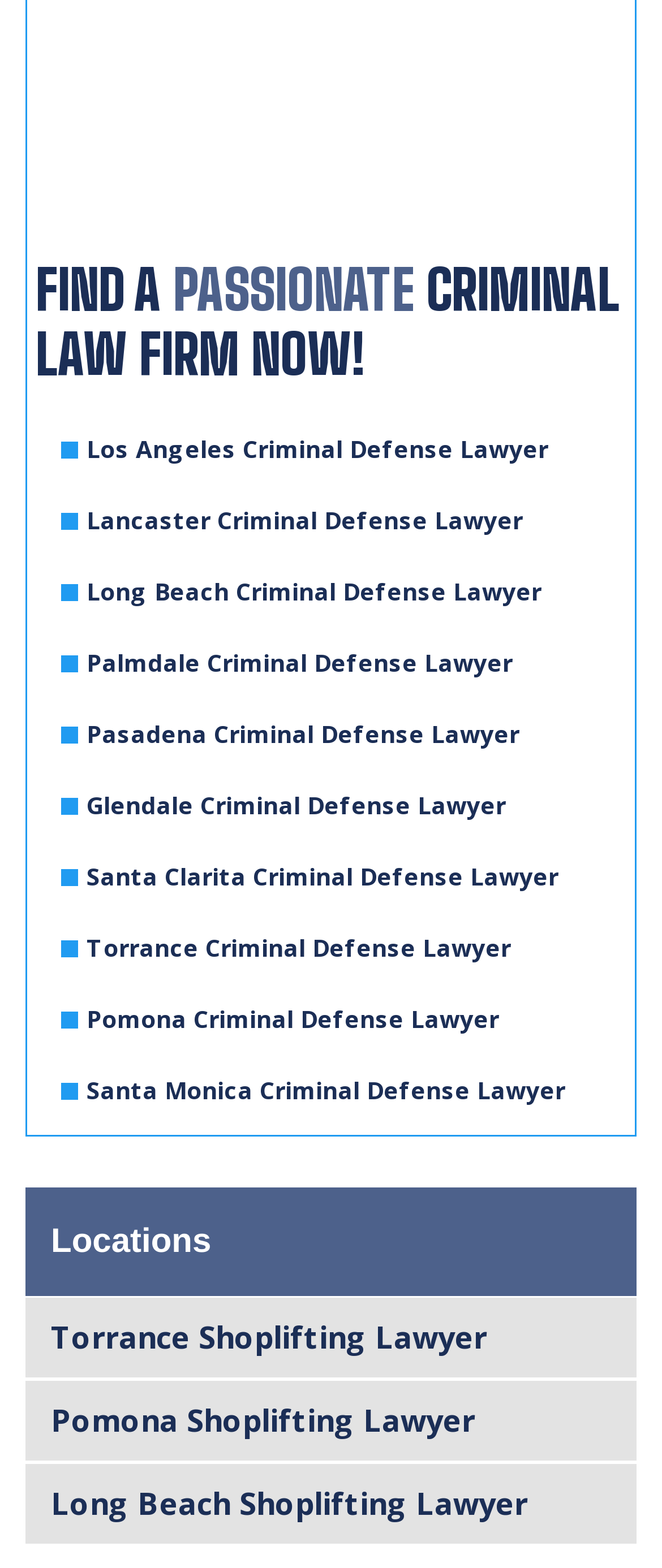Answer in one word or a short phrase: 
What is the first location listed?

Los Angeles